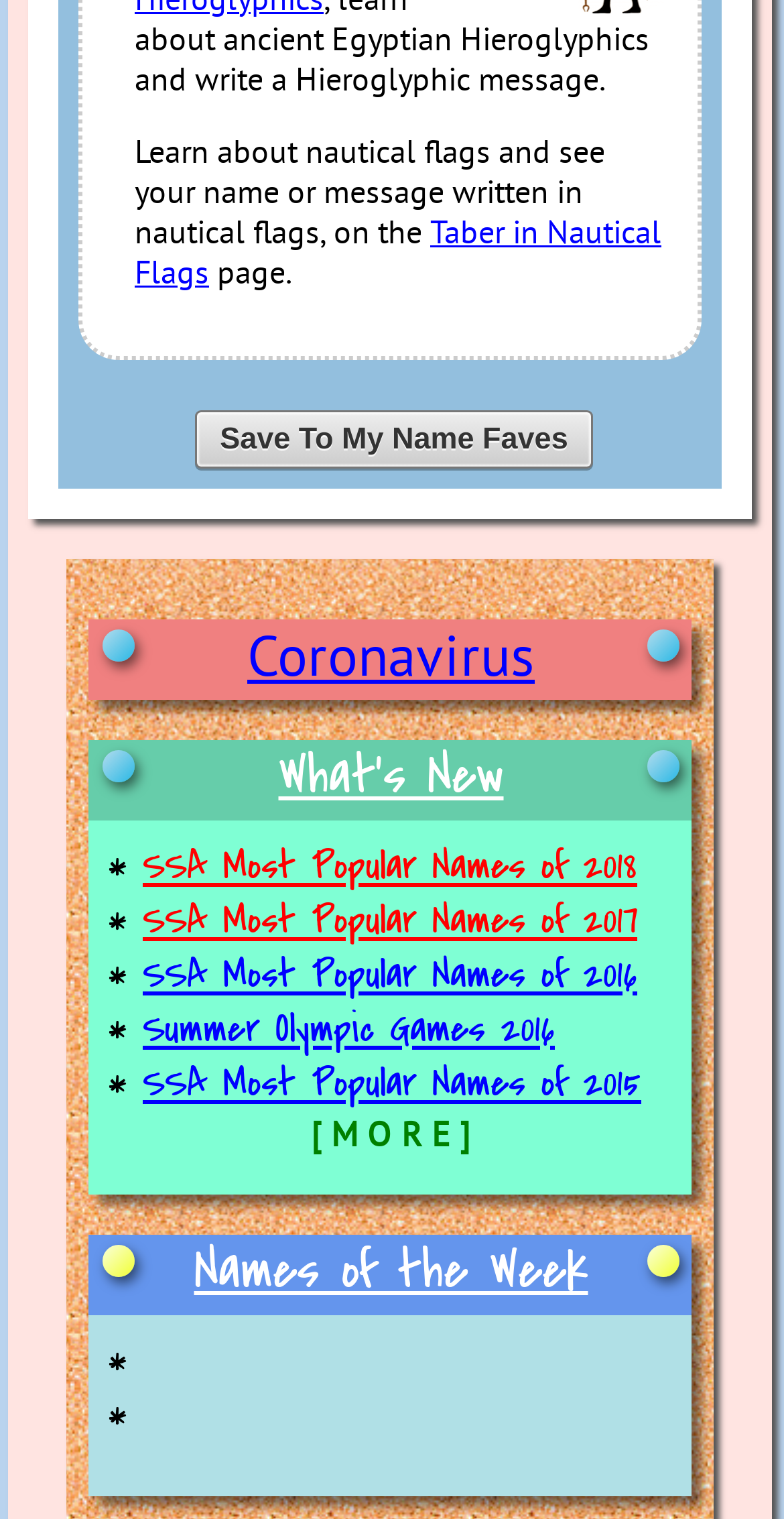Mark the bounding box of the element that matches the following description: "Coronavirus".

[0.315, 0.672, 0.682, 0.719]